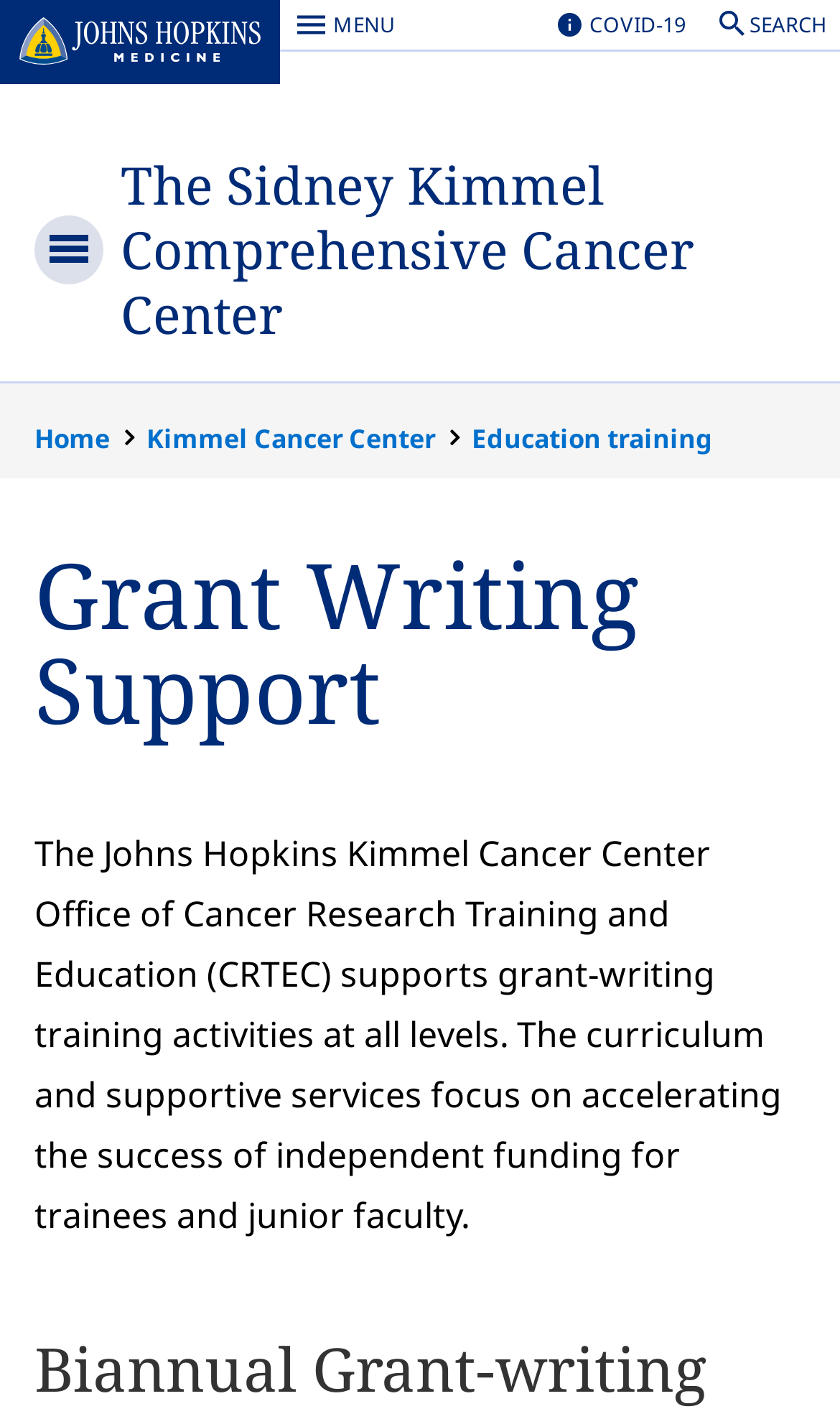Please respond in a single word or phrase: 
What is the topic of the webpage?

Grant Writing Support